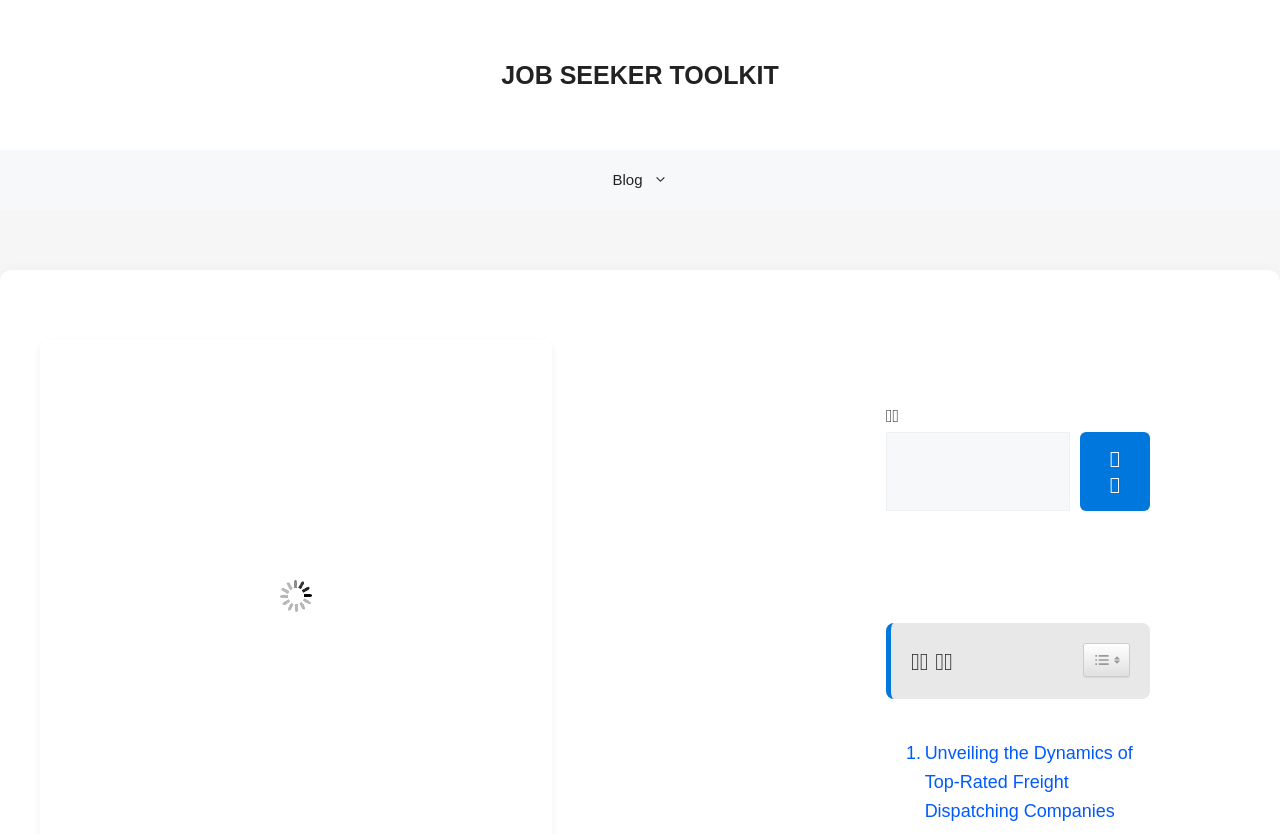Give a detailed explanation of the elements present on the webpage.

The webpage is about the 7 key attributes of top-rated freight dispatching companies and their role in the logistics industry. At the top of the page, there is a banner with the site's name, followed by a navigation menu with a link to the "Blog" section. 

On the right side of the page, there is a complementary section that contains a search bar with a search button and a placeholder text "검색" (meaning "search" in Korean). Below the search bar, there is a heading with a toggle icon to show or hide the table of contents.

The main content of the page starts with a link to an article titled ". Unveiling the Dynamics of Top-Rated Freight Dispatching Companies", which is located at the bottom of the page. There are two images on the page, both of which are icons related to the toggle table of content feature.